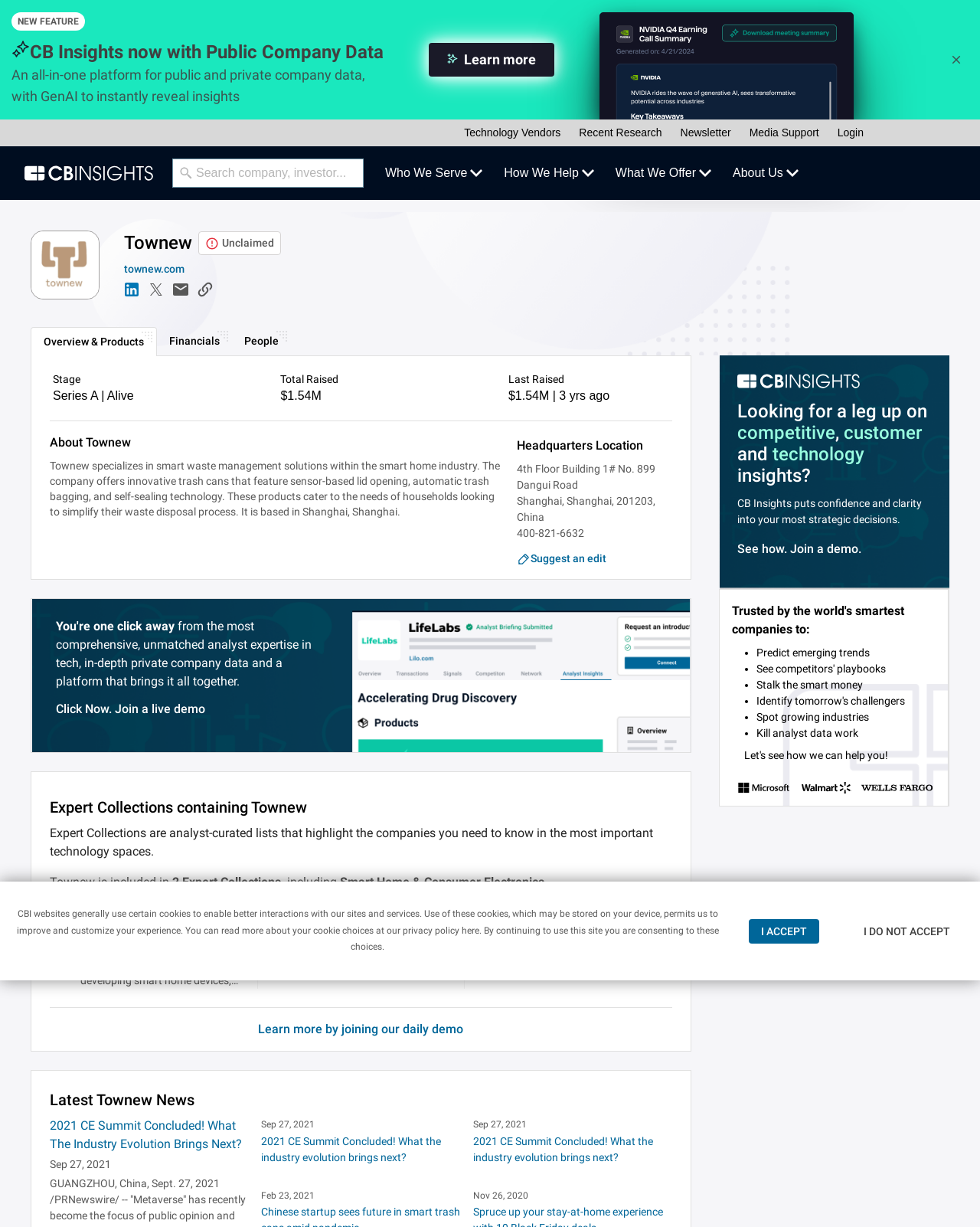Find the bounding box coordinates of the element to click in order to complete the given instruction: "Click the 'Login' button."

[0.845, 0.103, 0.891, 0.113]